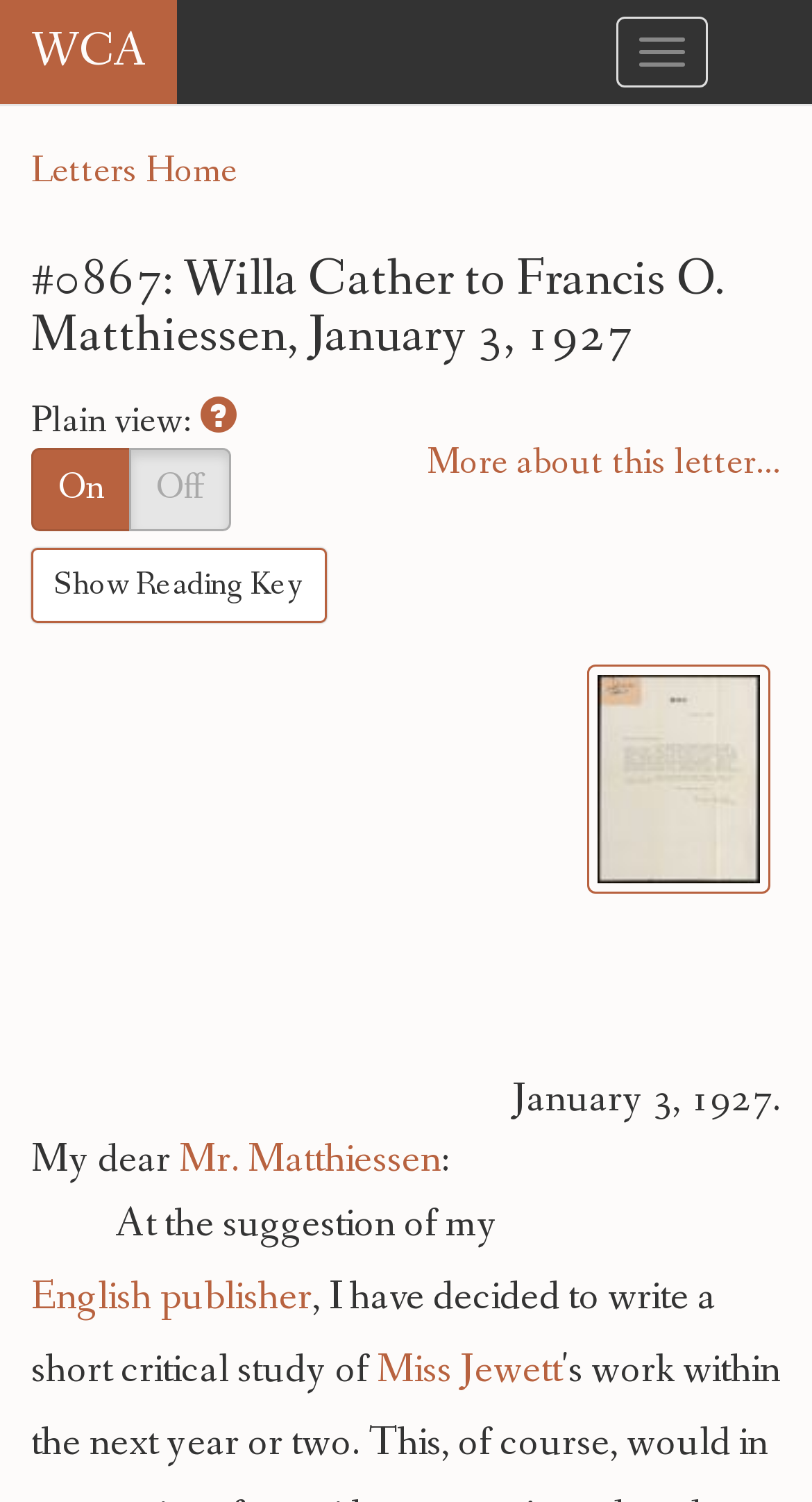Using the element description provided, determine the bounding box coordinates in the format (top-left x, top-left y, bottom-right x, bottom-right y). Ensure that all values are floating point numbers between 0 and 1. Element description: On

[0.038, 0.299, 0.162, 0.354]